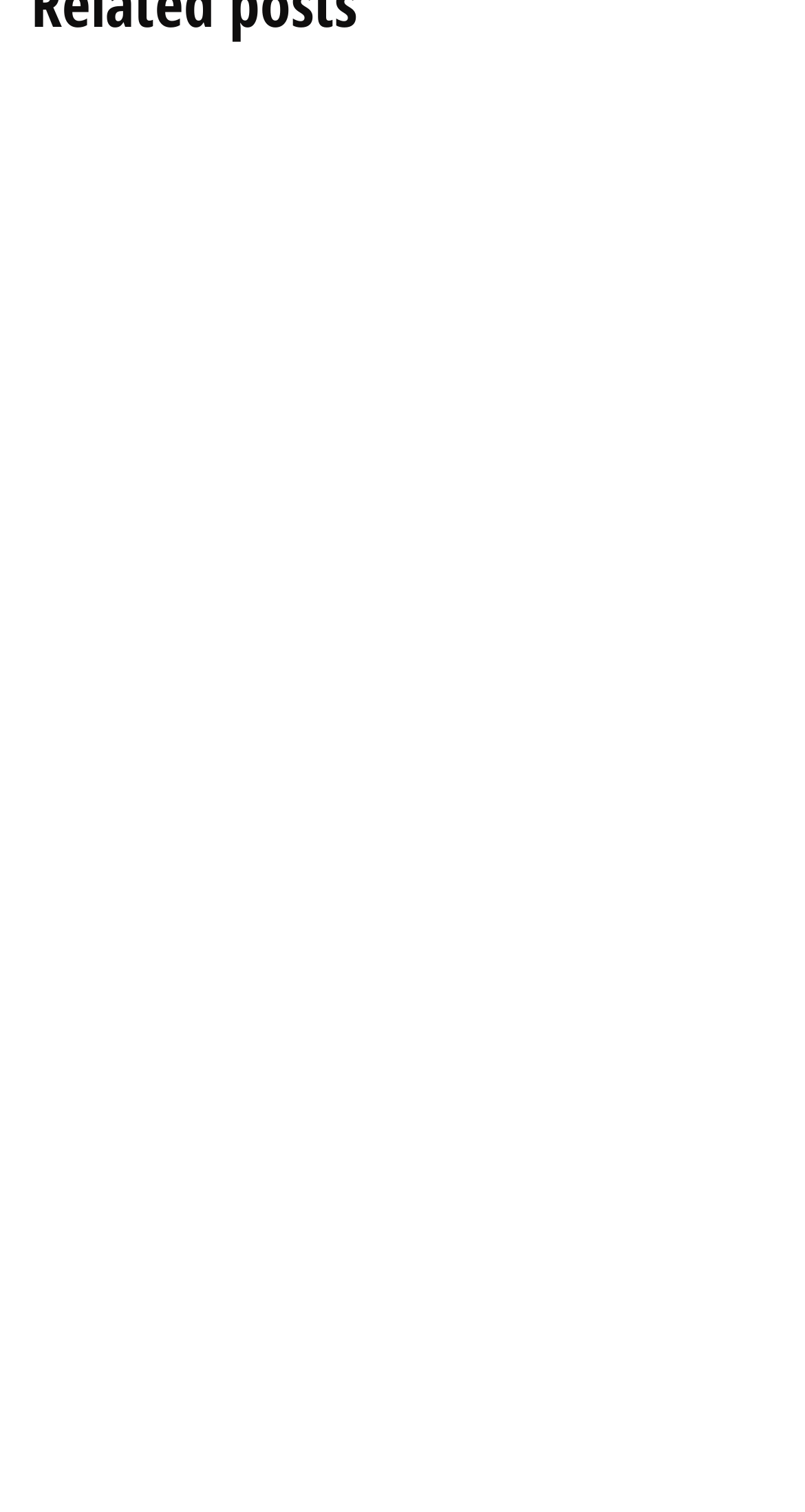What is the common timestamp for both projects?
Give a single word or phrase as your answer by examining the image.

Nov ’21